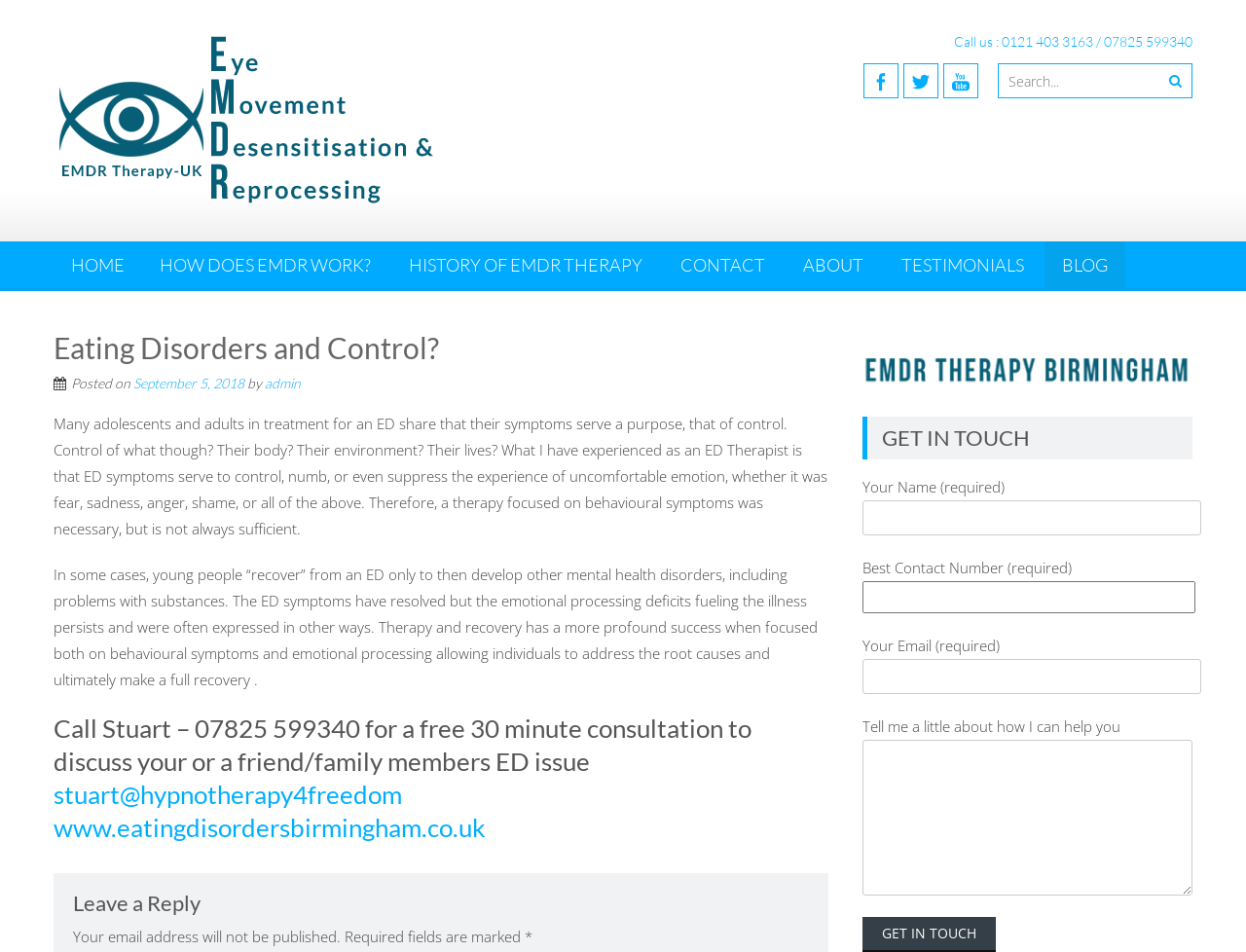Answer this question using a single word or a brief phrase:
What is the purpose of ED symptoms according to the therapist?

To control, numb, or suppress uncomfortable emotions